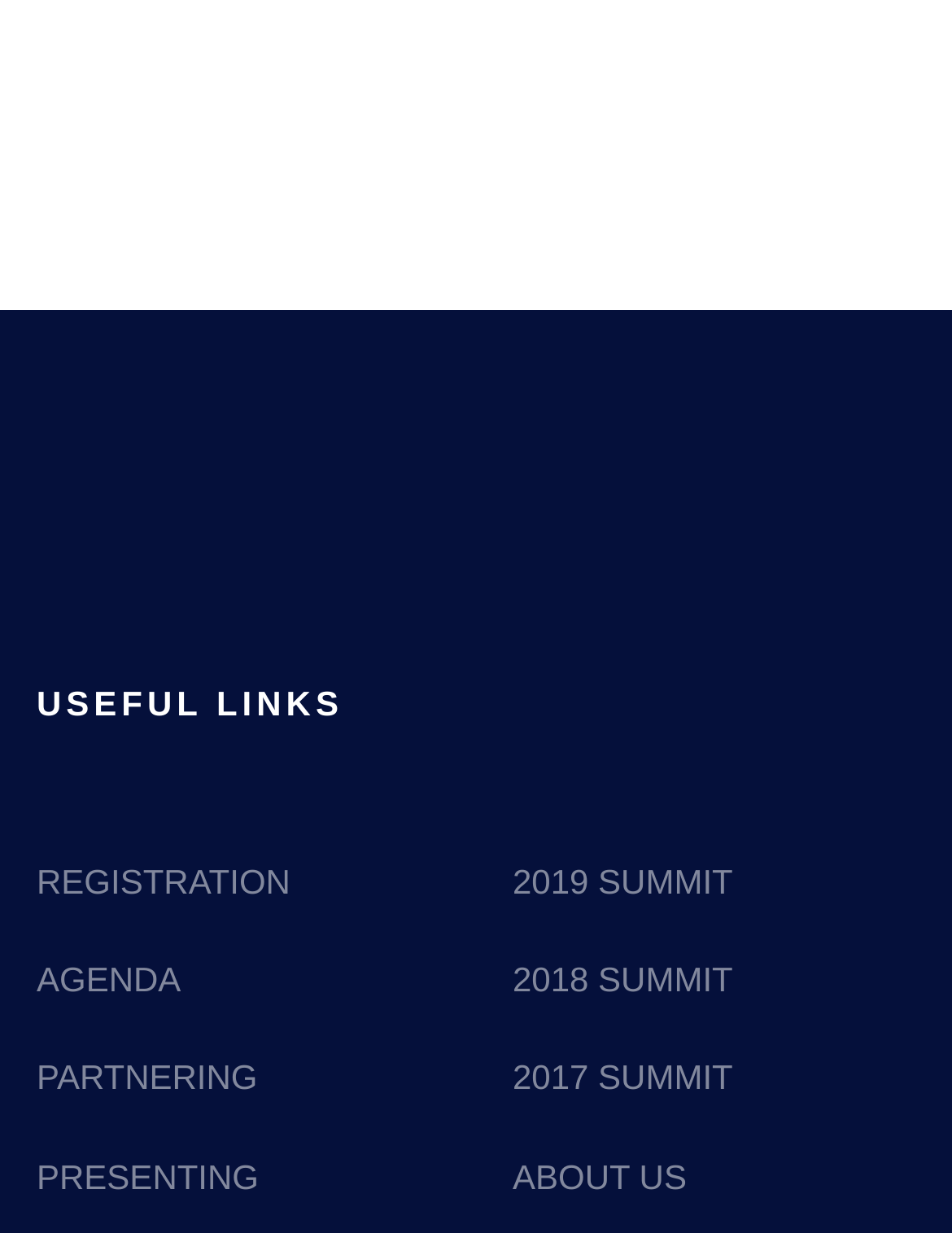What is the last link on the webpage?
Using the visual information, answer the question in a single word or phrase.

ABOUT US